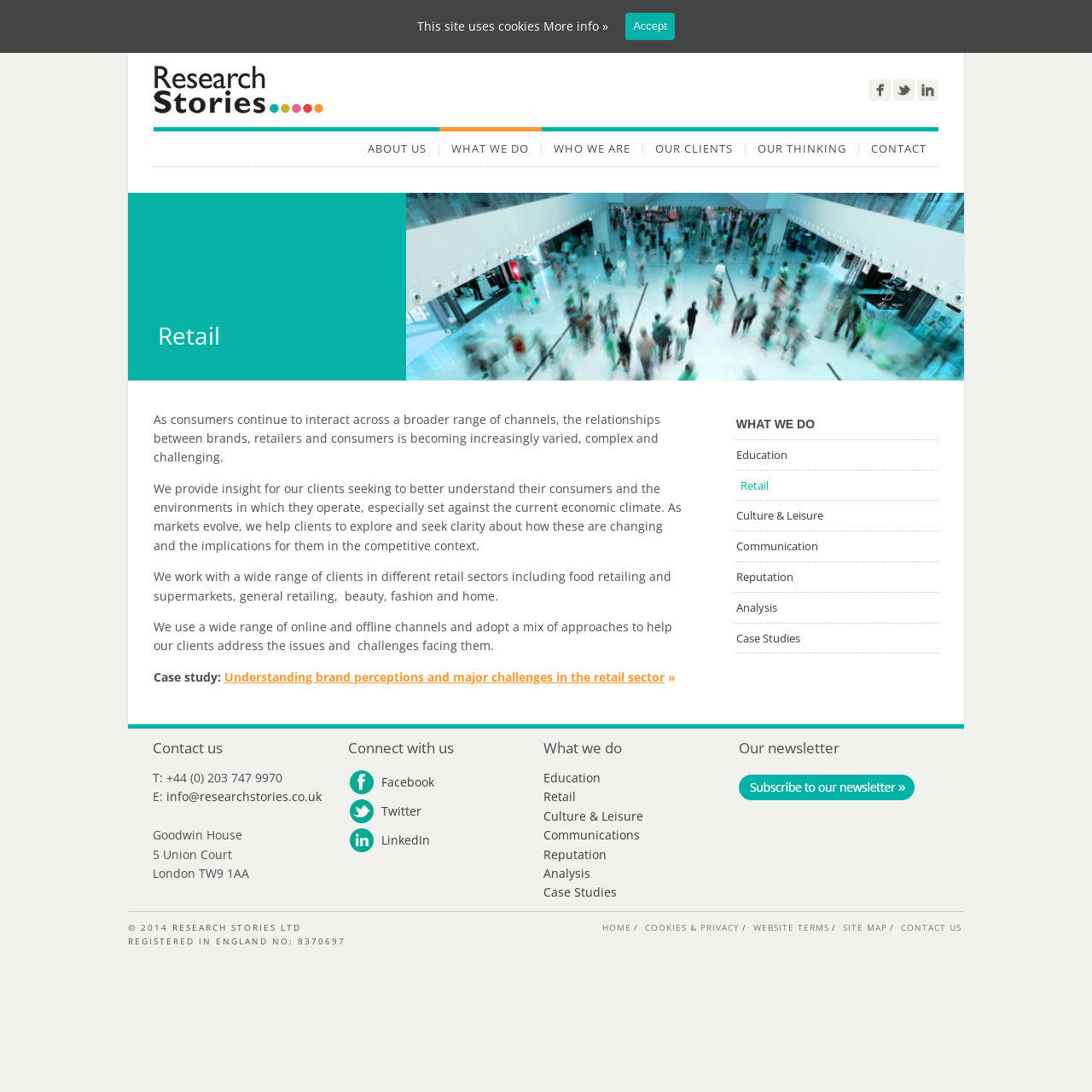Determine the coordinates of the bounding box for the clickable area needed to execute this instruction: "Read about what we do".

[0.673, 0.371, 0.859, 0.403]